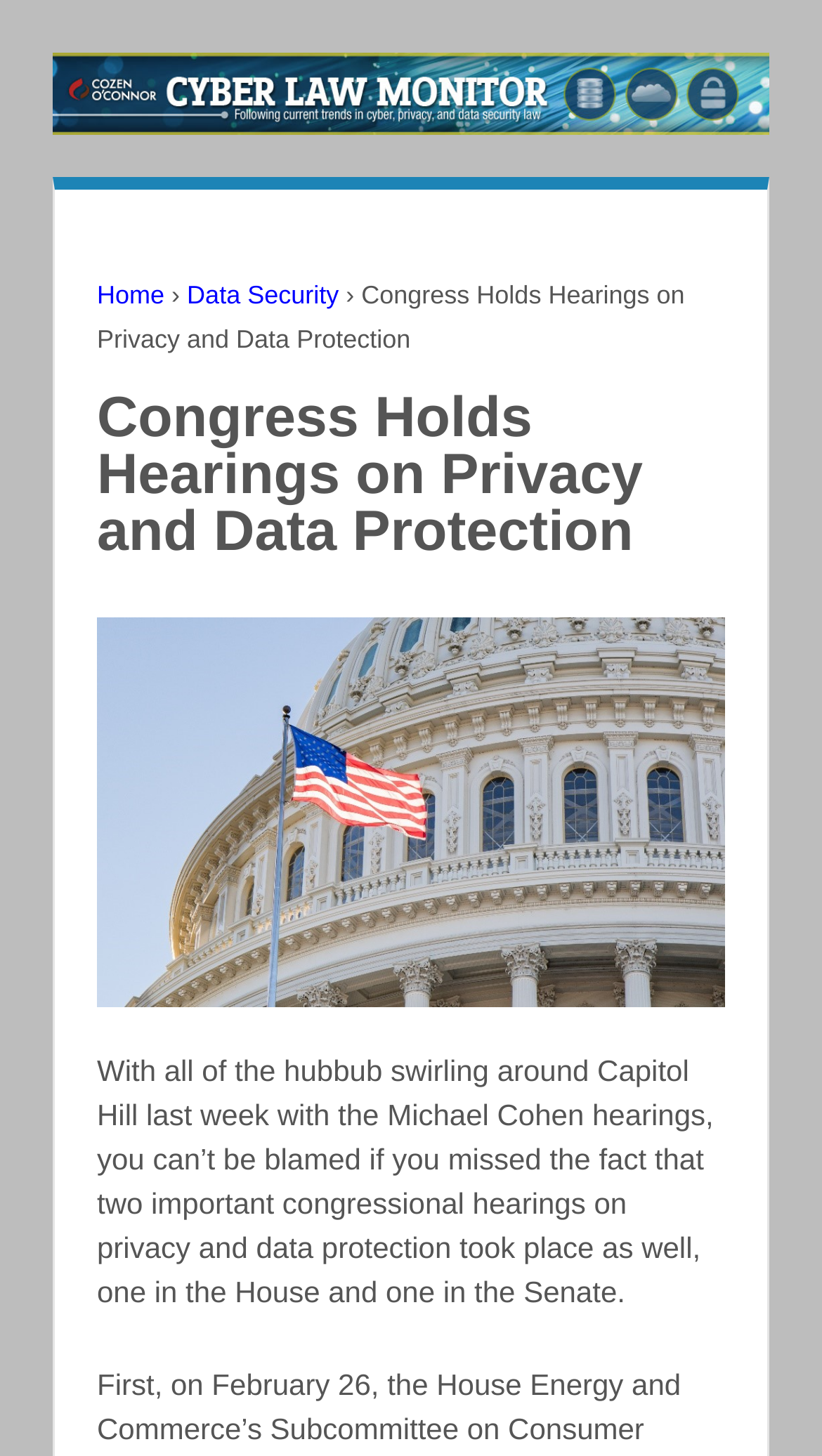Describe the webpage meticulously, covering all significant aspects.

The webpage appears to be an article page from the "Cyber Law Monitor" website. At the top, there is a logo image and a link to the website's homepage, "Cyber Law Monitor", positioned on the left side. To the right of the logo, there is a navigation menu with links to "Home" and "Data Security", separated by a "›" symbol.

Below the navigation menu, there is a heading that reads "Congress Holds Hearings on Privacy and Data Protection", which is also the title of the article. The article's content starts with a paragraph of text that discusses congressional hearings on privacy and data protection, which took place in the House and Senate. This paragraph is positioned below the heading and spans most of the width of the page.

Overall, the webpage has a simple layout with a clear hierarchy of elements, making it easy to navigate and read.